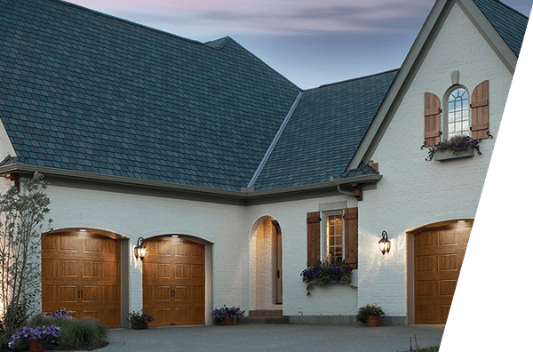Construct a detailed narrative about the image.

This image showcases a beautifully designed residential garage, prominently featuring three elegant wooden garage doors. The doors are adorned with intricate paneling that adds character to the entrance. The exterior of the house is painted in a soft cream color, complementing the dark slate roof that exhibits a modern yet classic style. 

Subtle decorative elements, such as window shutters in a rich brown hue, add charm to the facade, with a large arched window above the central door. Flower pots bursting with greenery and blooming flowers line the entrance, enhancing the overall inviting feel of the home. Soft outdoor lighting illuminates the area, creating a warm and welcoming atmosphere as twilight descends. This image perfectly embodies the blend of aesthetics and functionality in modern residential architecture, highlighting quality garage door options that enhance curb appeal.